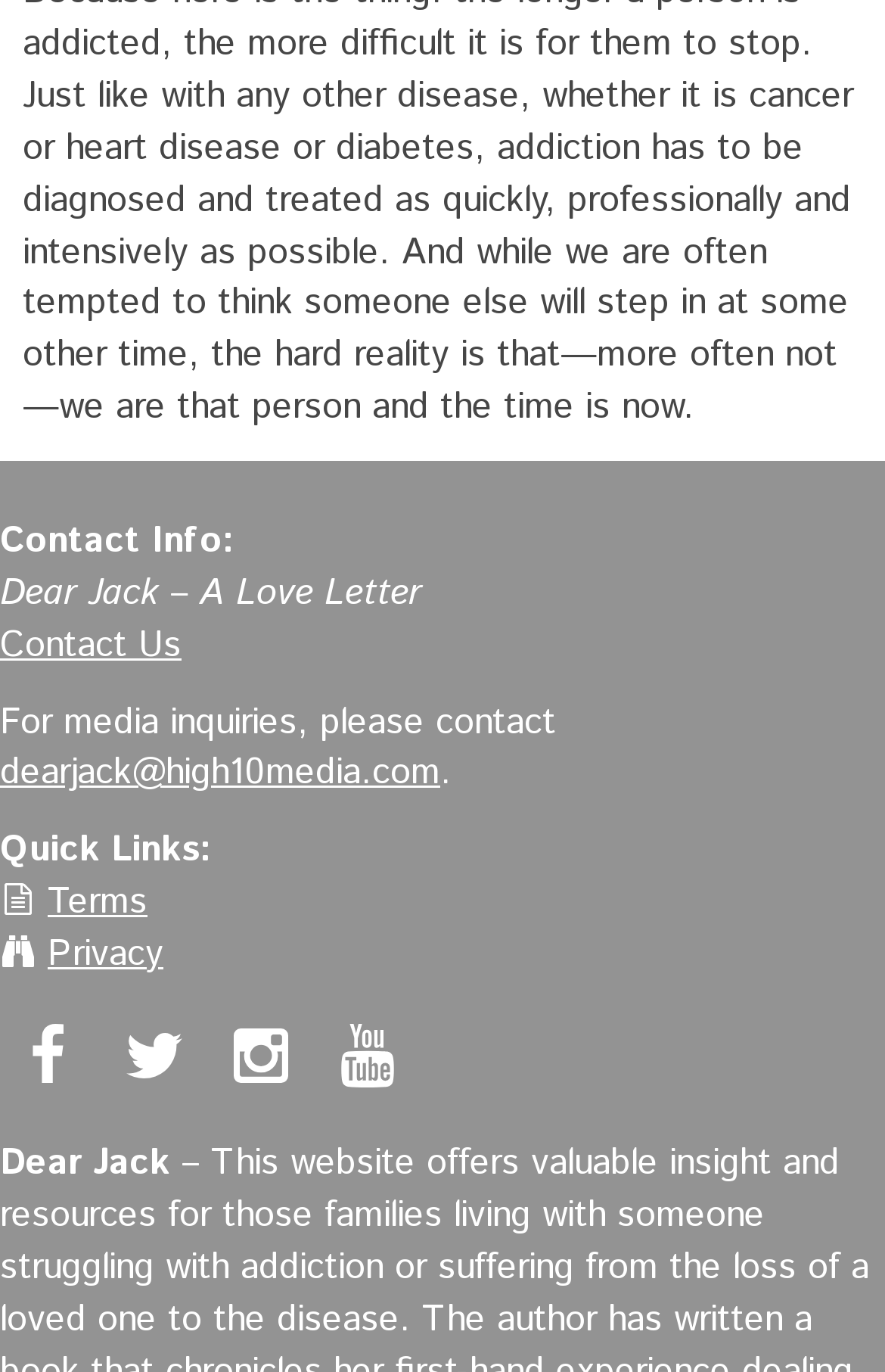Can you specify the bounding box coordinates for the region that should be clicked to fulfill this instruction: "Go to facebook".

[0.0, 0.734, 0.108, 0.813]